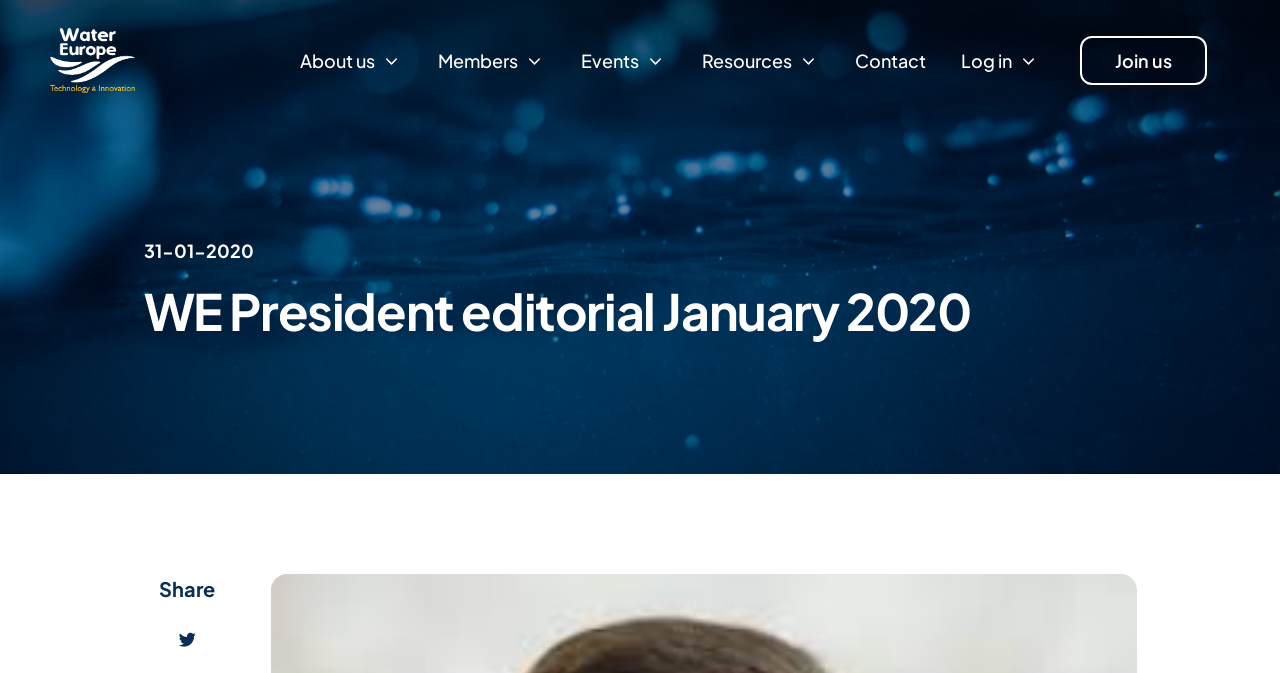What type of content is on this webpage?
Use the screenshot to answer the question with a single word or phrase.

Editorial